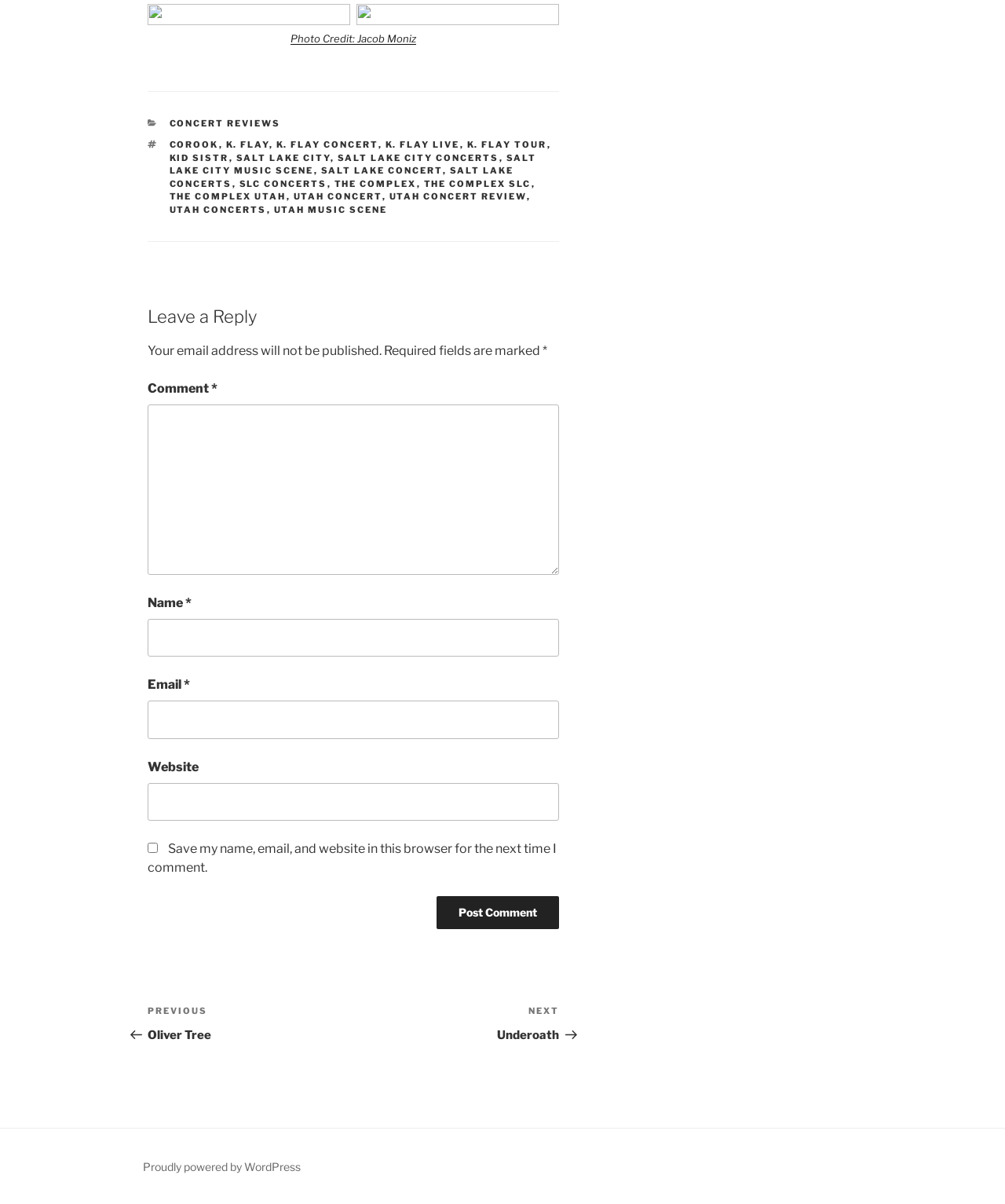Identify the bounding box coordinates for the element you need to click to achieve the following task: "Click on the 'Post Comment' button". The coordinates must be four float values ranging from 0 to 1, formatted as [left, top, right, bottom].

[0.435, 0.744, 0.556, 0.772]